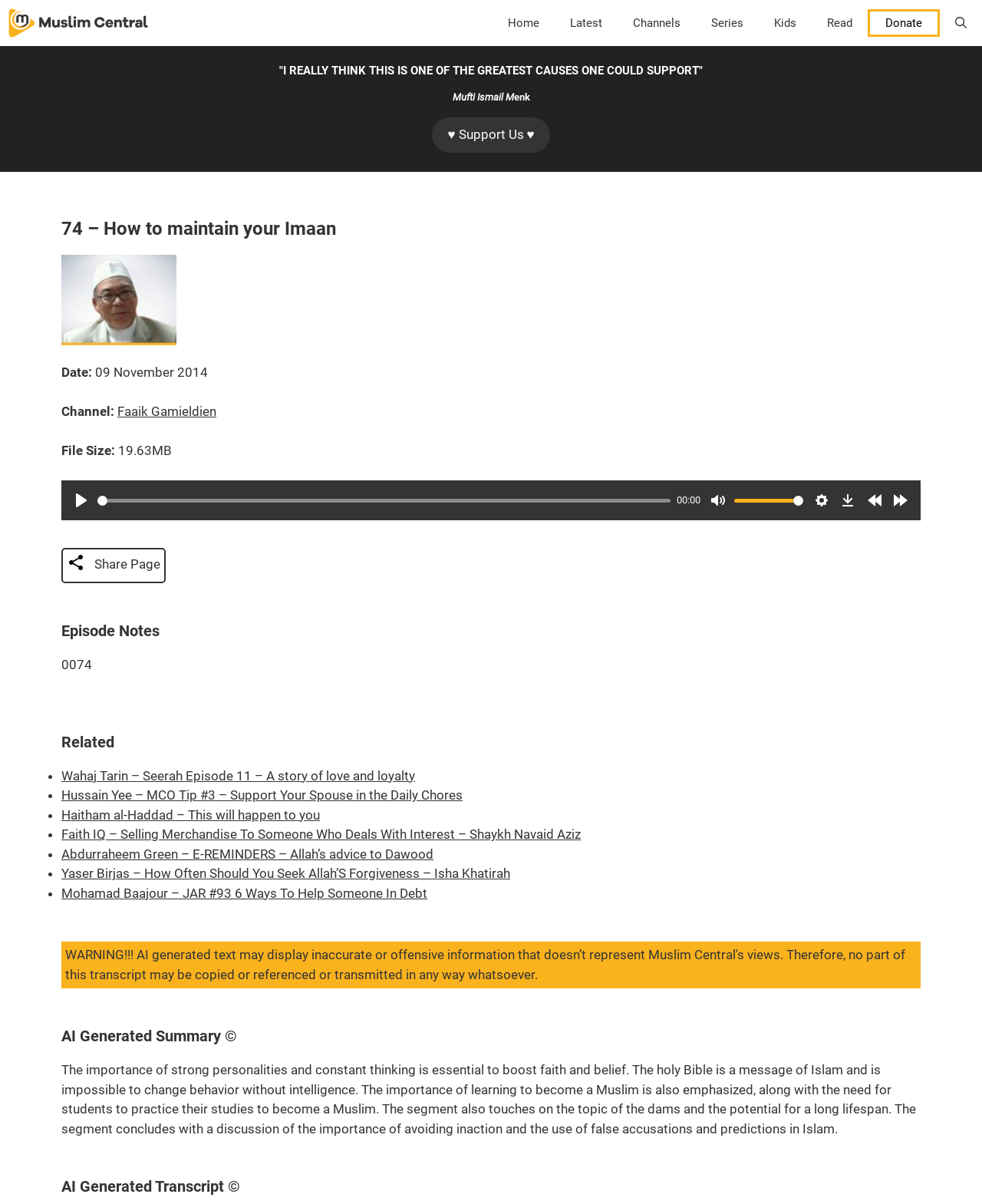Identify the bounding box coordinates for the UI element described as: "aria-label="Open Search Bar"". The coordinates should be provided as four floats between 0 and 1: [left, top, right, bottom].

[0.957, 0.0, 1.0, 0.038]